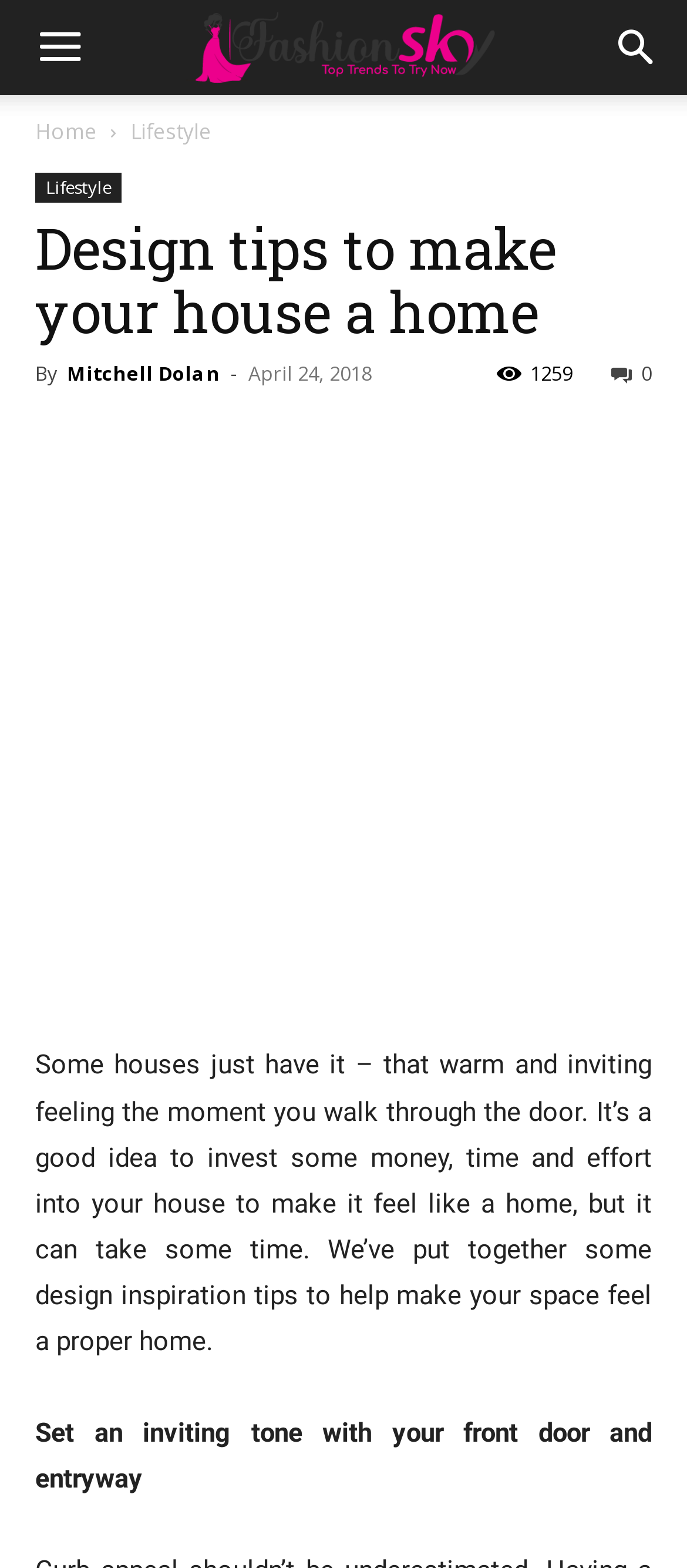Find the bounding box coordinates of the area that needs to be clicked in order to achieve the following instruction: "View more lifestyle articles". The coordinates should be specified as four float numbers between 0 and 1, i.e., [left, top, right, bottom].

[0.19, 0.074, 0.308, 0.093]